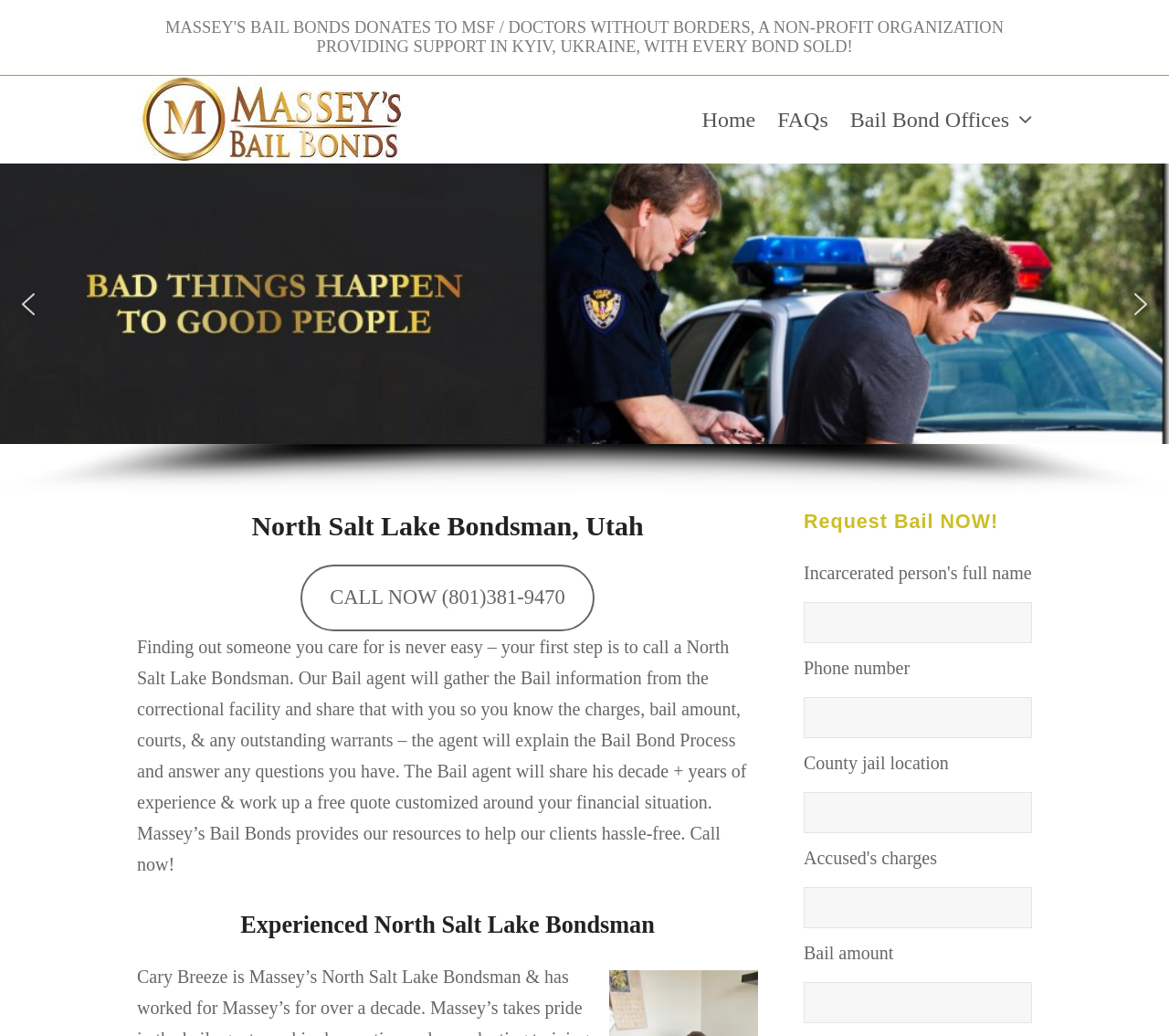What is the experience of the bail agent?
Kindly offer a comprehensive and detailed response to the question.

According to the webpage, the bail agent has over a decade of experience, as mentioned in the paragraph of text below the heading 'North Salt Lake Bondsman, Utah'.